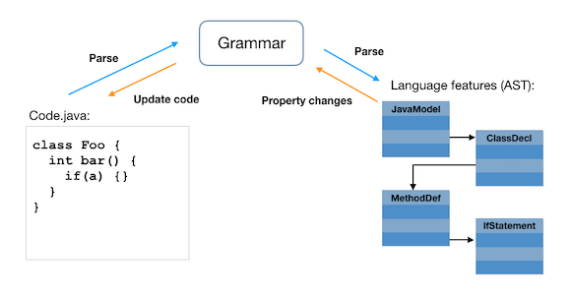What is the term in the center of the image?
Your answer should be a single word or phrase derived from the screenshot.

Grammar